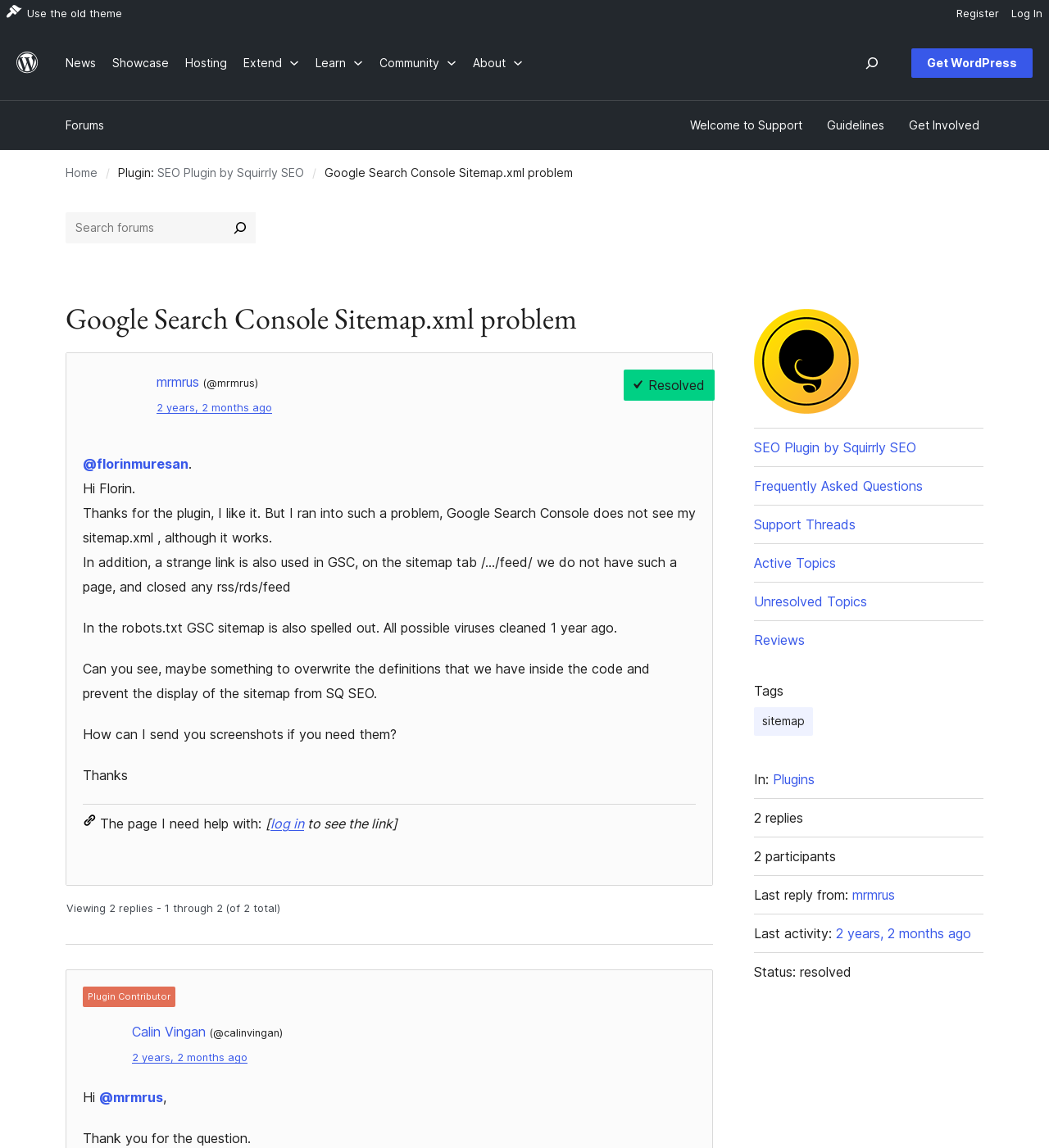Based on the image, please elaborate on the answer to the following question:
What is the status of the thread?

I found the answer by looking at the thread content, where it says 'Status: resolved'.